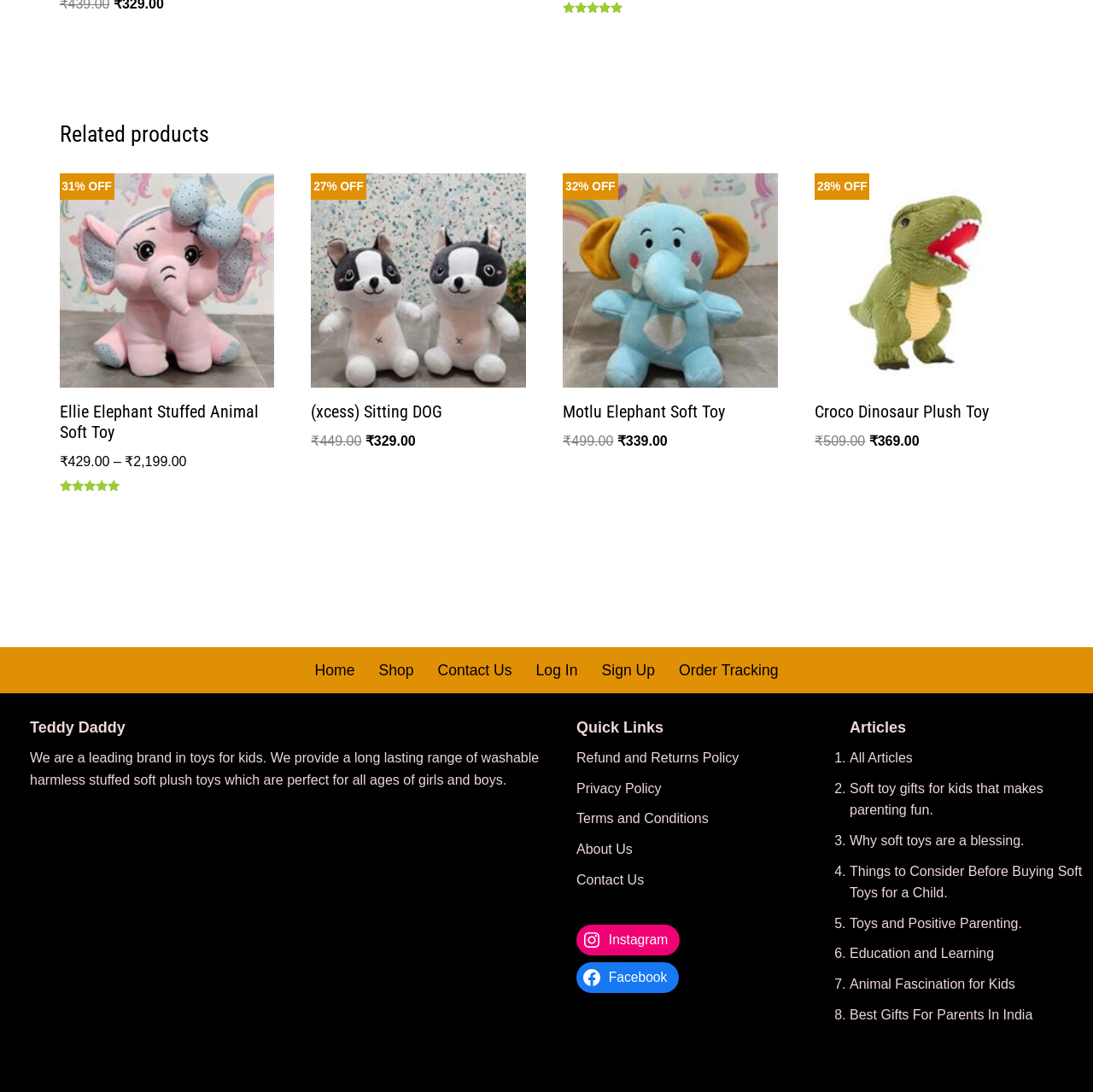Please specify the bounding box coordinates of the area that should be clicked to accomplish the following instruction: "Enter search keywords". The coordinates should consist of four float numbers between 0 and 1, i.e., [left, top, right, bottom].

None